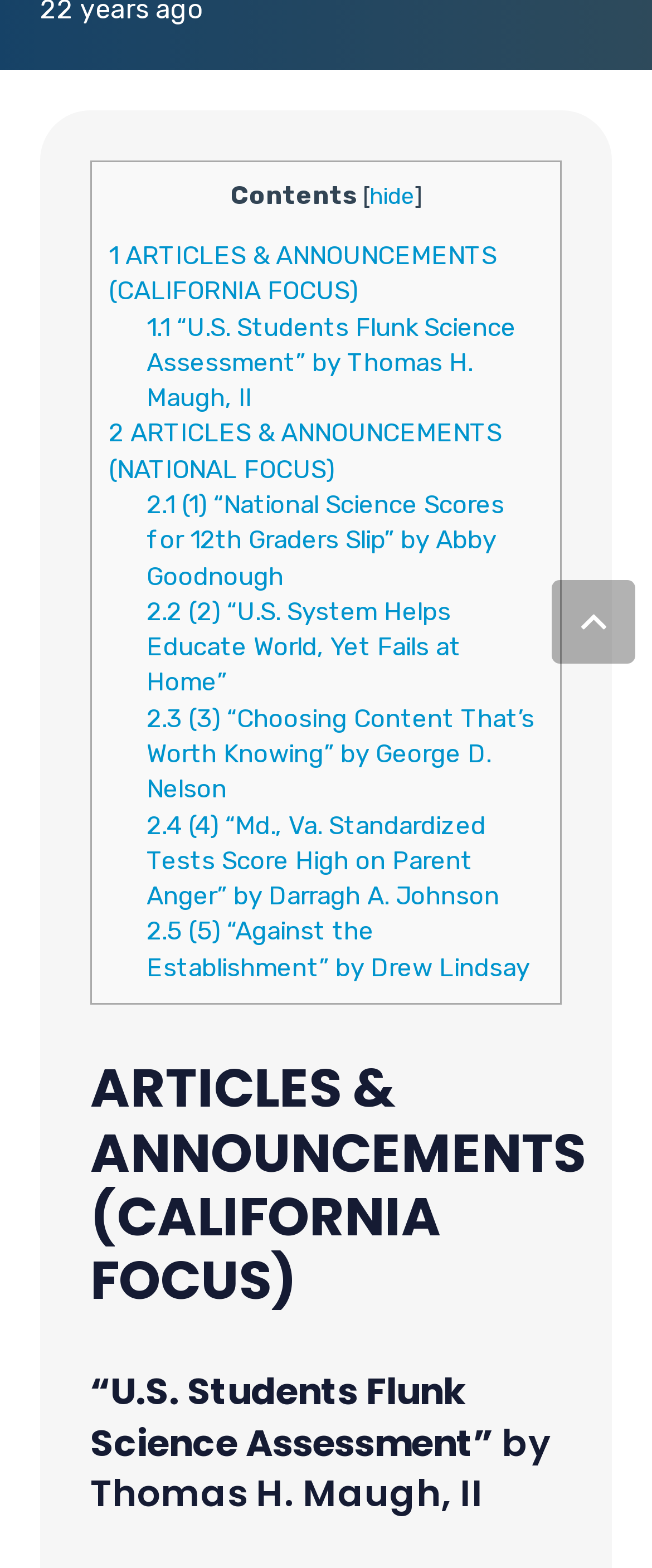Identify the bounding box coordinates for the UI element described as: "hide".

[0.567, 0.116, 0.636, 0.133]